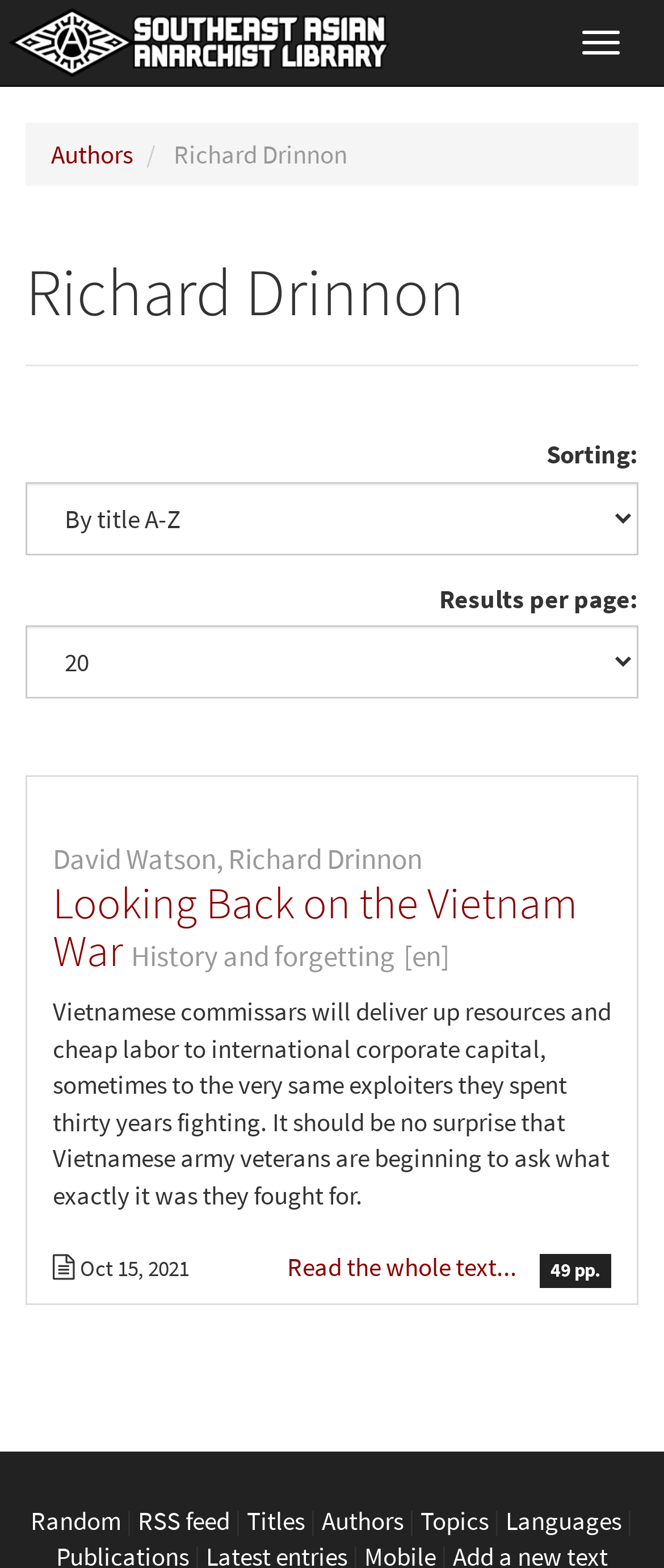Please indicate the bounding box coordinates of the element's region to be clicked to achieve the instruction: "Read the whole text of 'Looking Back on the Vietnam War'". Provide the coordinates as four float numbers between 0 and 1, i.e., [left, top, right, bottom].

[0.432, 0.798, 0.786, 0.819]